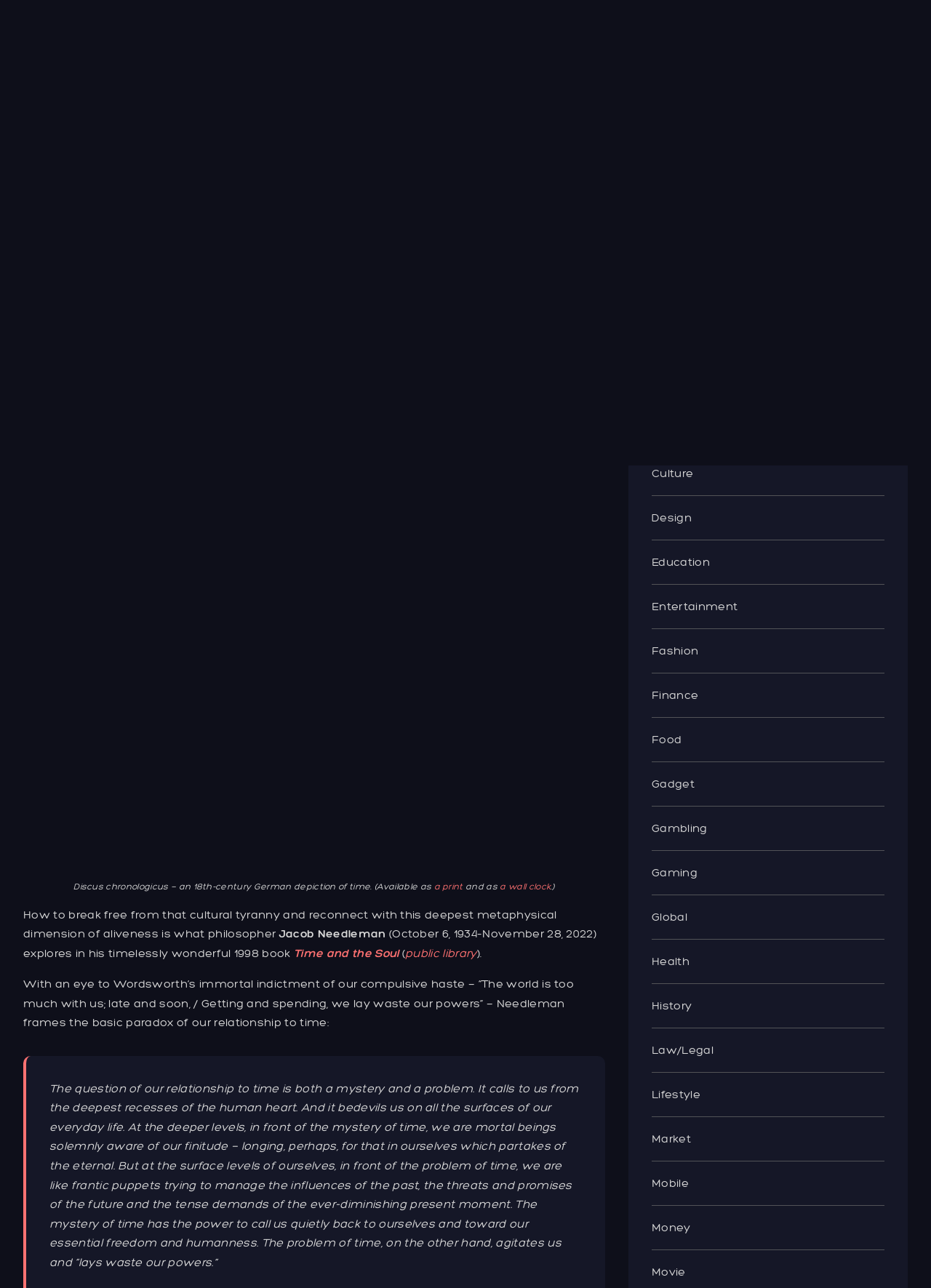Using the information in the image, give a detailed answer to the following question: What is the name of the philosopher who wrote about time and the soul?

The question is asking about the name of the philosopher who wrote about time and the soul. This information can be found in the StaticText element with ID 521, which says 'Jacob Needleman'.